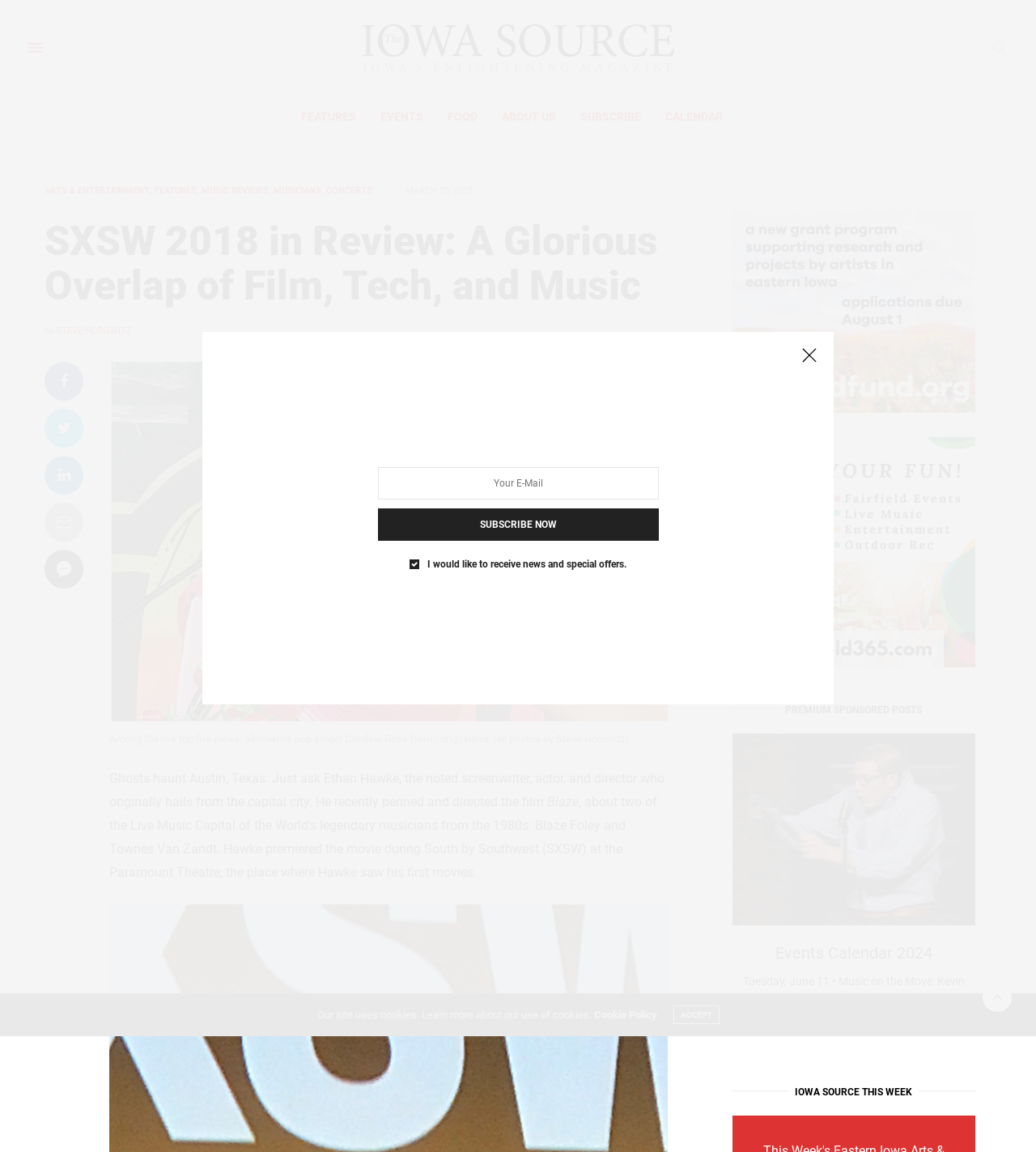Find the bounding box coordinates of the clickable element required to execute the following instruction: "Read about SXSW 2018 in Review". Provide the coordinates as four float numbers between 0 and 1, i.e., [left, top, right, bottom].

[0.043, 0.19, 0.645, 0.268]